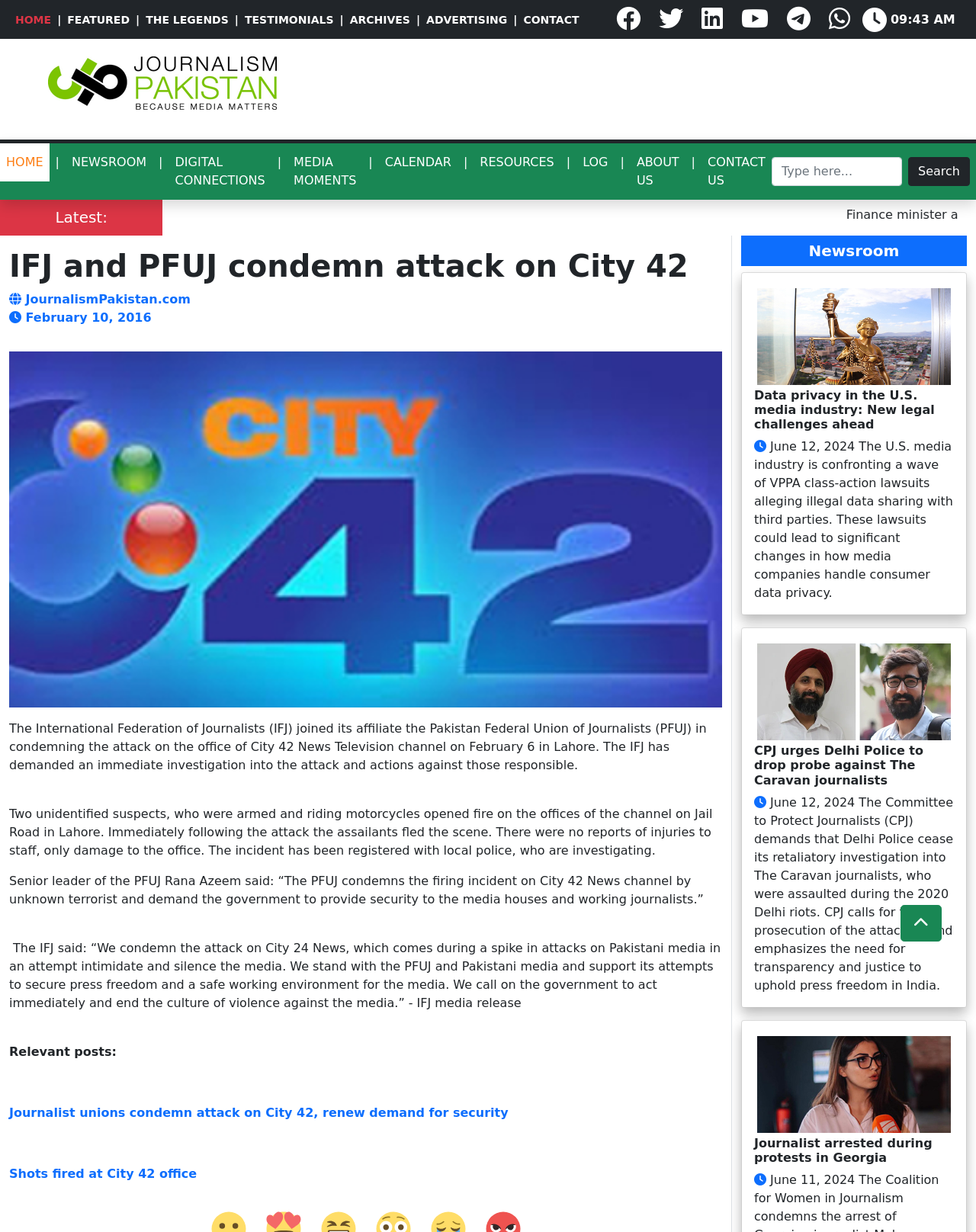Based on the element description Digital Connections, identify the bounding box of the UI element in the given webpage screenshot. The coordinates should be in the format (top-left x, top-left y, bottom-right x, bottom-right y) and must be between 0 and 1.

[0.173, 0.116, 0.278, 0.162]